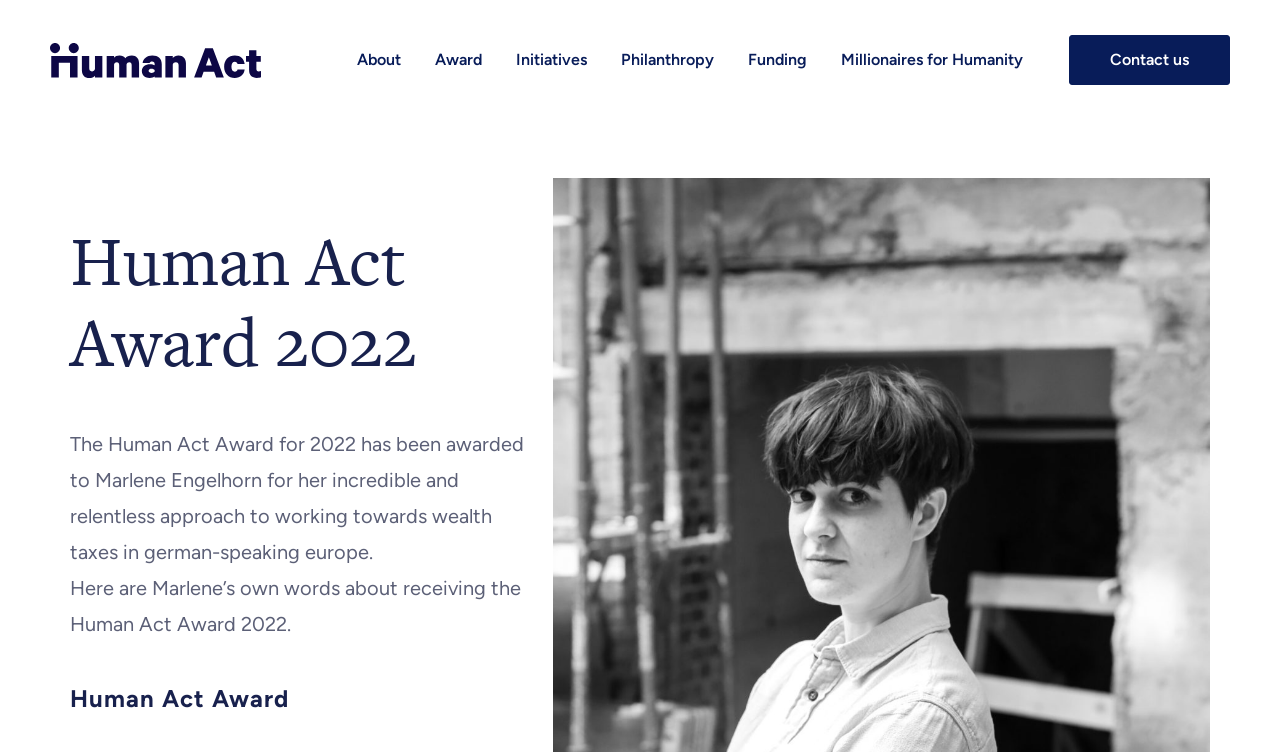Please identify the bounding box coordinates of the region to click in order to complete the given instruction: "Check the Human Act Award 2022". The coordinates should be four float numbers between 0 and 1, i.e., [left, top, right, bottom].

[0.055, 0.293, 0.432, 0.509]